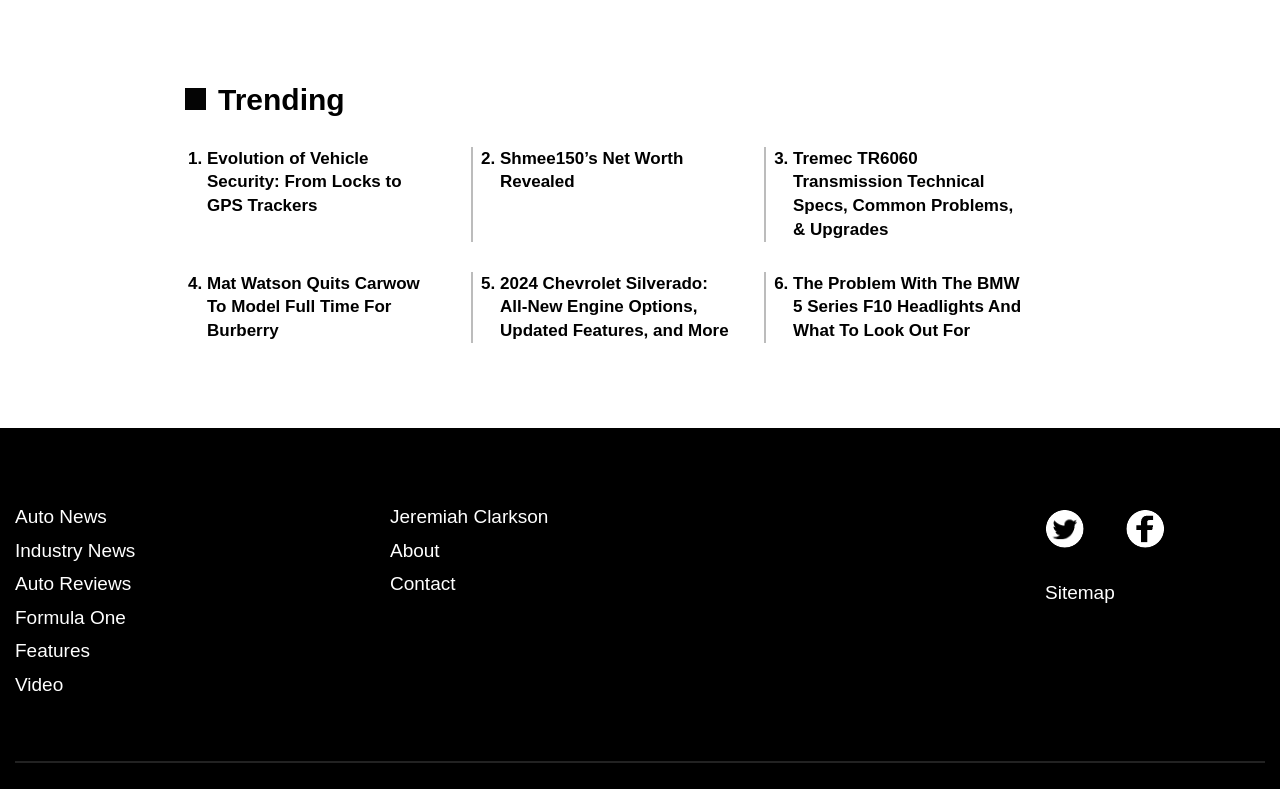Provide the bounding box for the UI element matching this description: "Contact".

[0.305, 0.726, 0.356, 0.753]